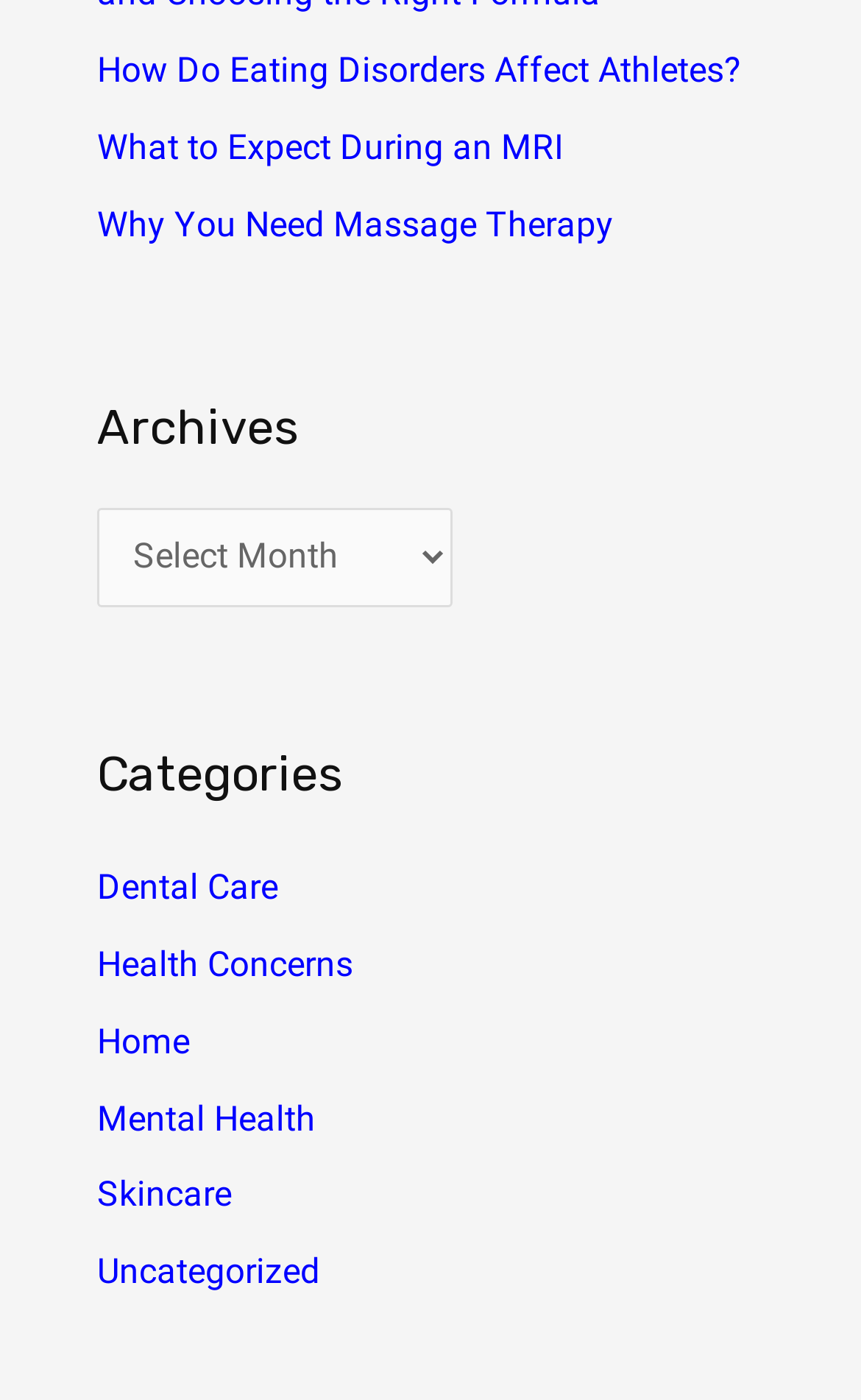Please identify the bounding box coordinates of the element's region that I should click in order to complete the following instruction: "Read 'Why You Need Massage Therapy' article". The bounding box coordinates consist of four float numbers between 0 and 1, i.e., [left, top, right, bottom].

[0.112, 0.146, 0.712, 0.174]